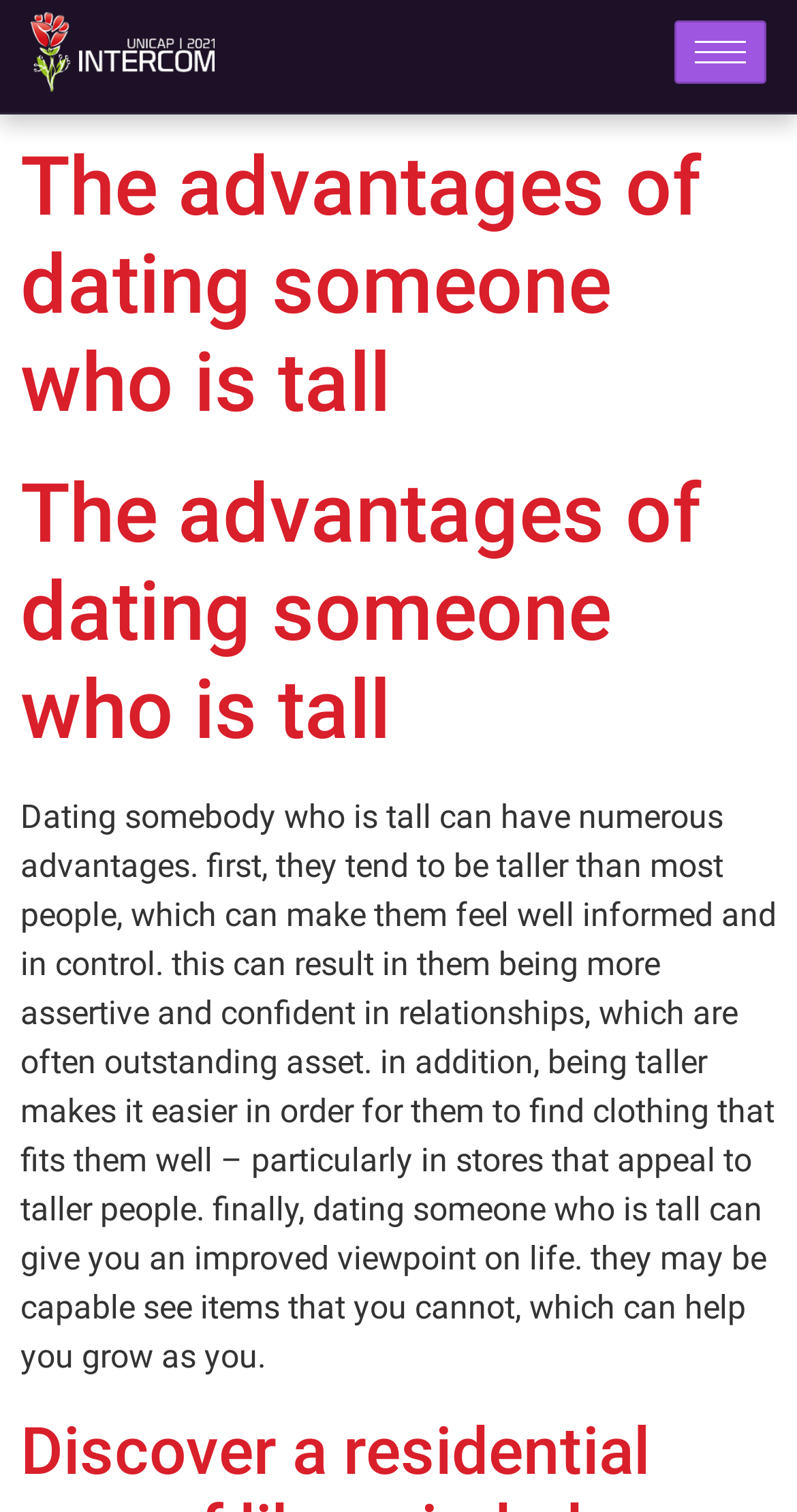Please find and generate the text of the main heading on the webpage.

The advantages of dating someone who is tall